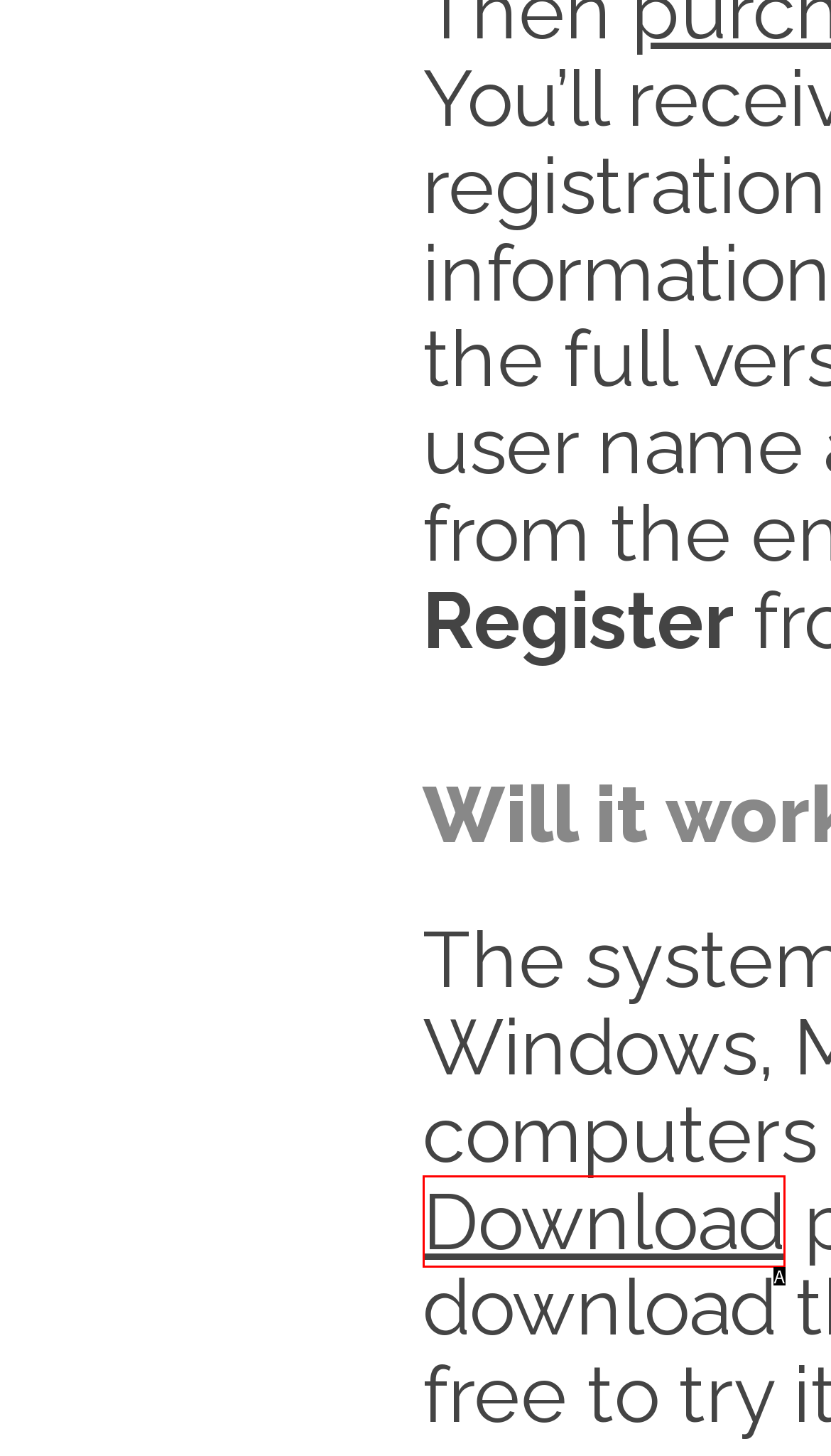Identify the HTML element that corresponds to the description: Download Provide the letter of the matching option directly from the choices.

A